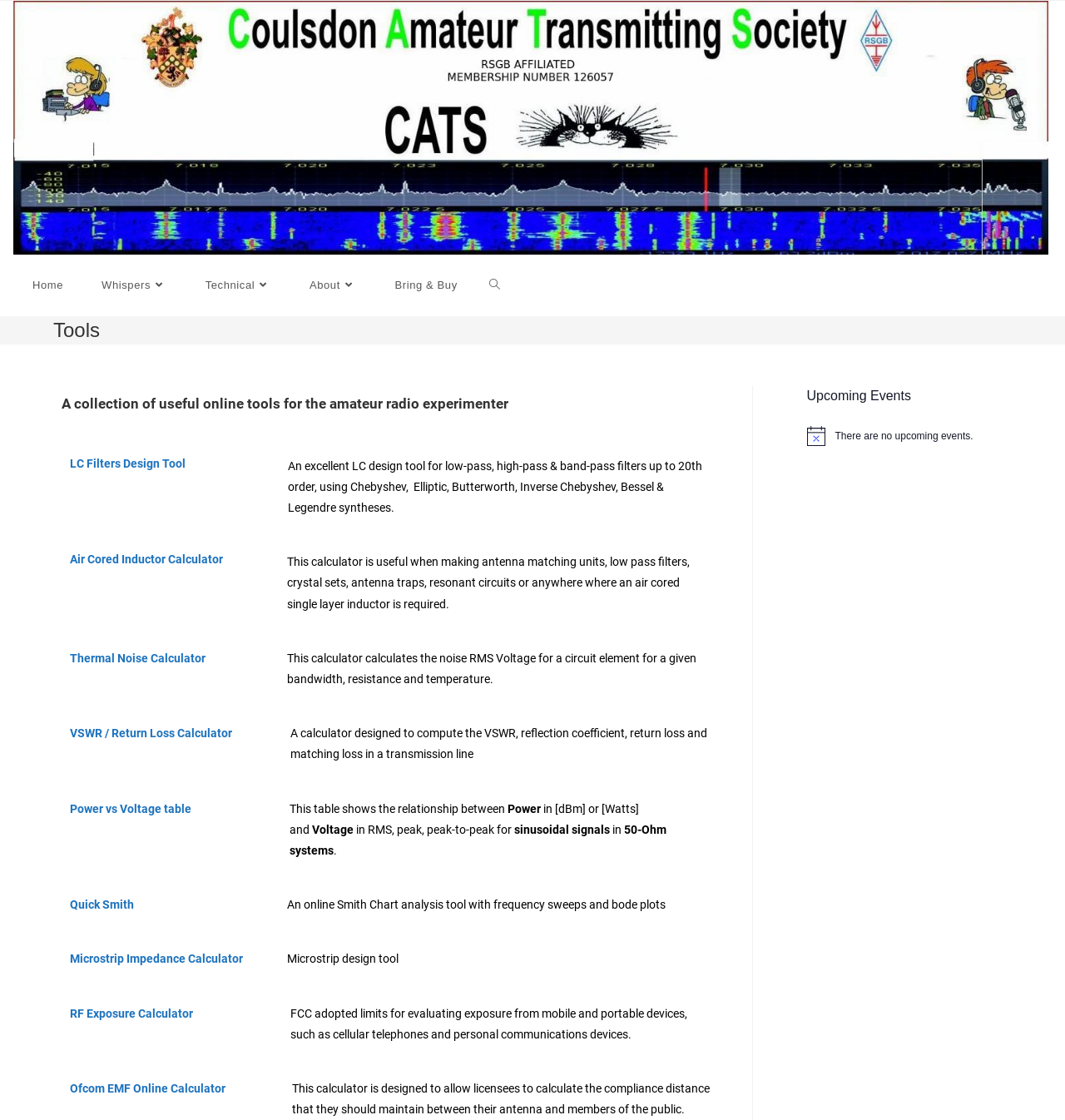Analyze the image and answer the question with as much detail as possible: 
What is the name of the online Smith Chart analysis tool?

The name of the online Smith Chart analysis tool can be found in the link and its description, which says 'Quick Smith - An online Smith Chart analysis tool with frequency sweeps and bode plots'.